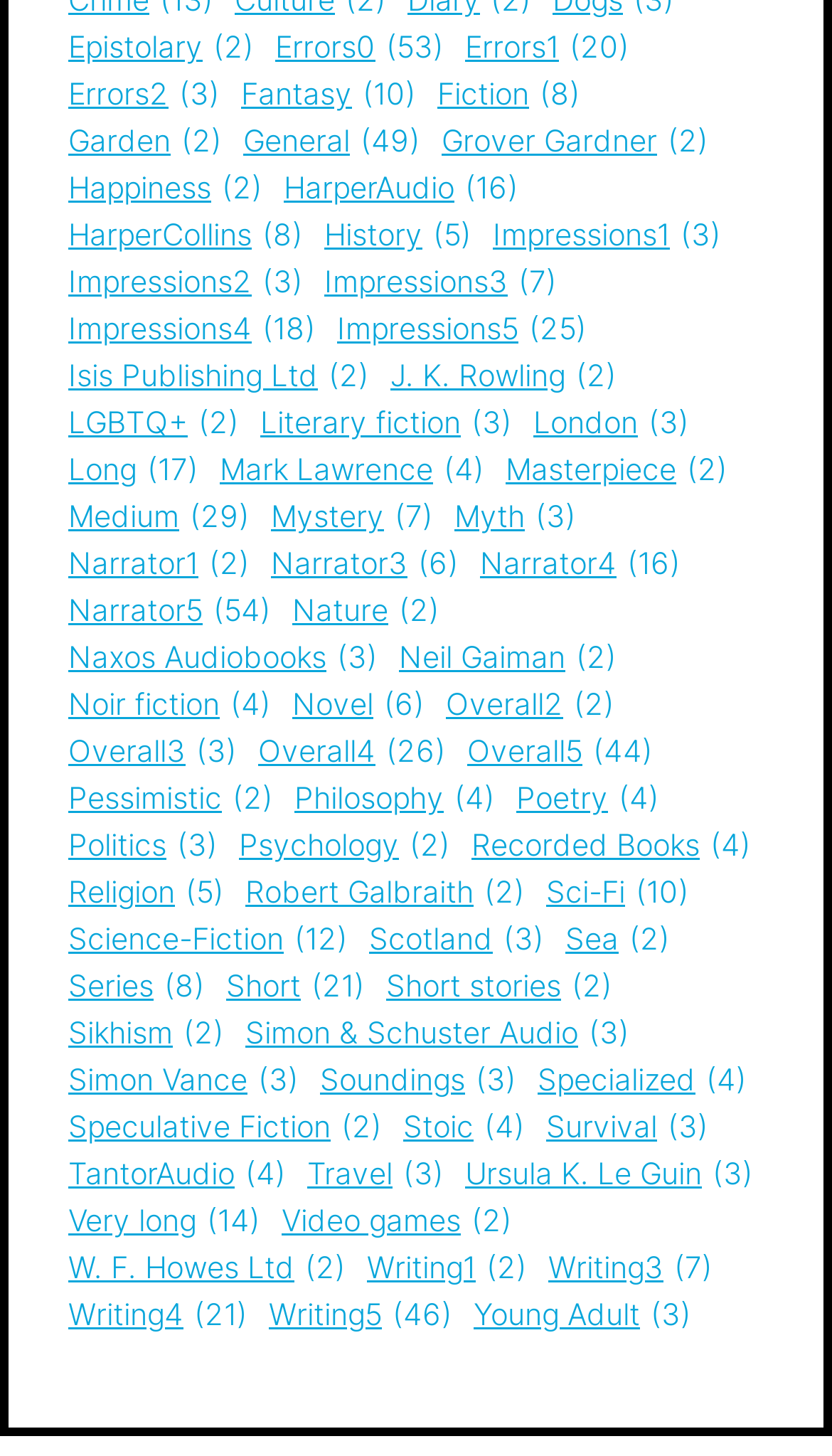Is there a category related to a specific author?
Give a one-word or short phrase answer based on the image.

Yes